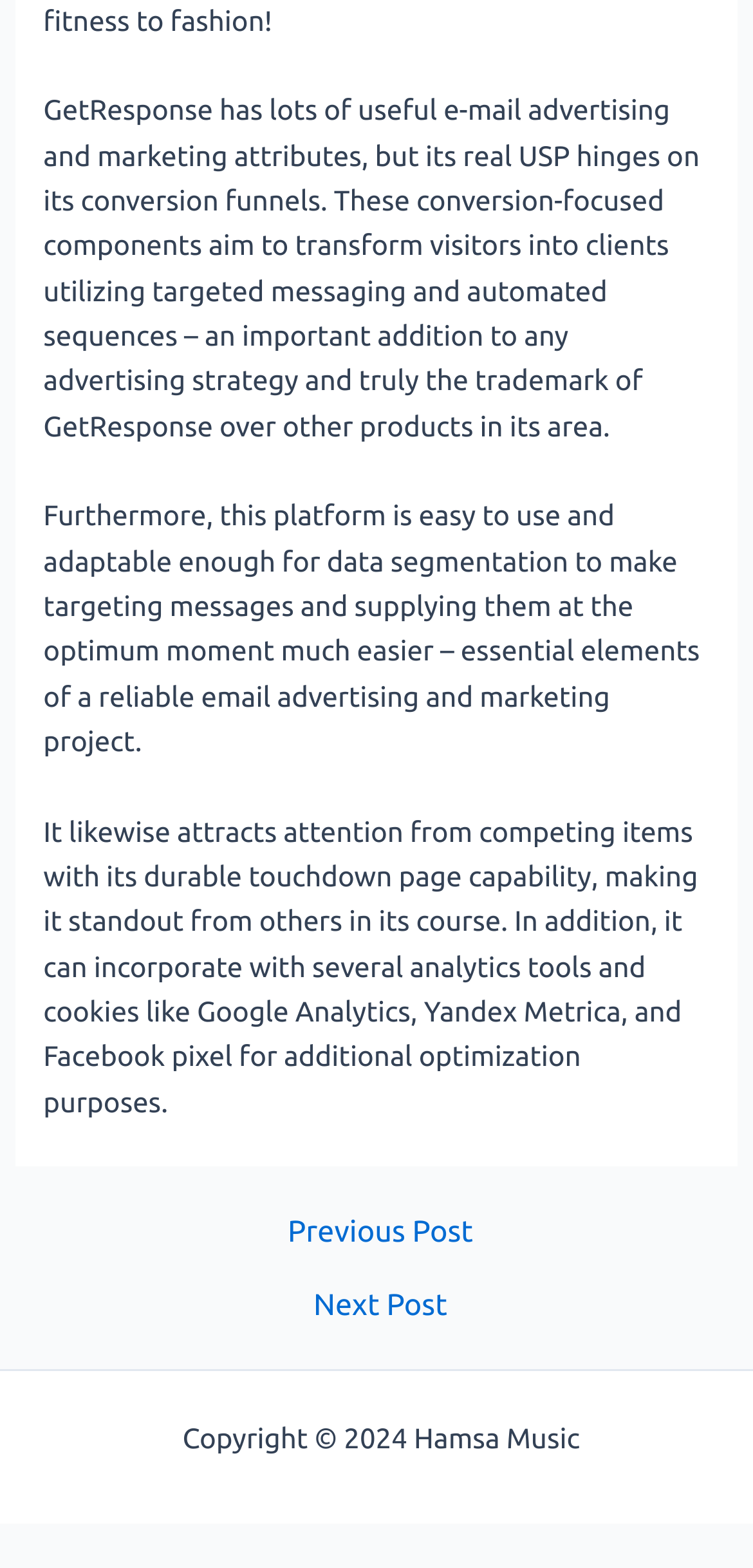Identify the bounding box of the HTML element described here: "← Previous Post". Provide the coordinates as four float numbers between 0 and 1: [left, top, right, bottom].

[0.025, 0.776, 0.985, 0.795]